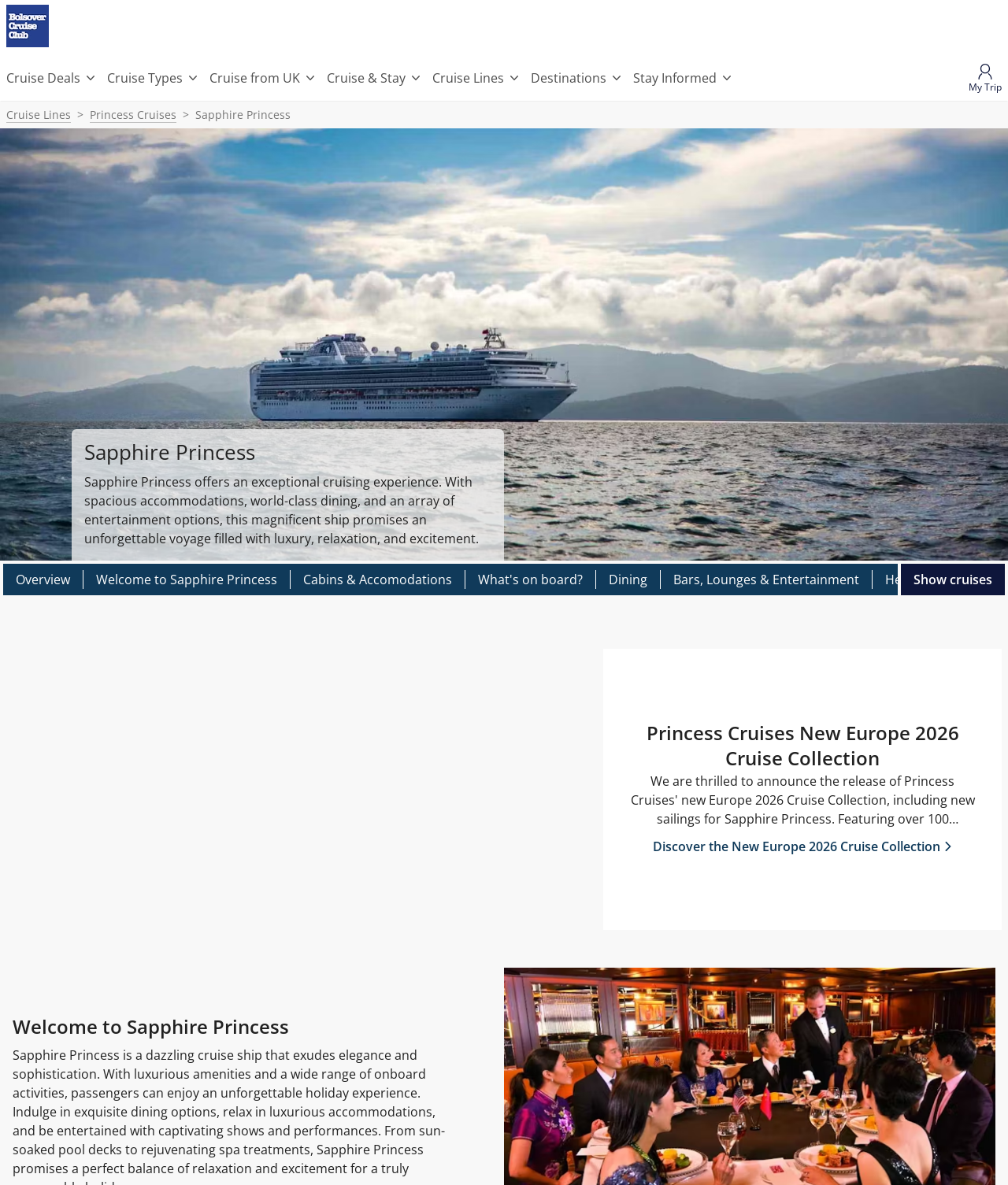What is the purpose of the 'Show cruises' button?
Refer to the screenshot and respond with a concise word or phrase.

To show available cruises